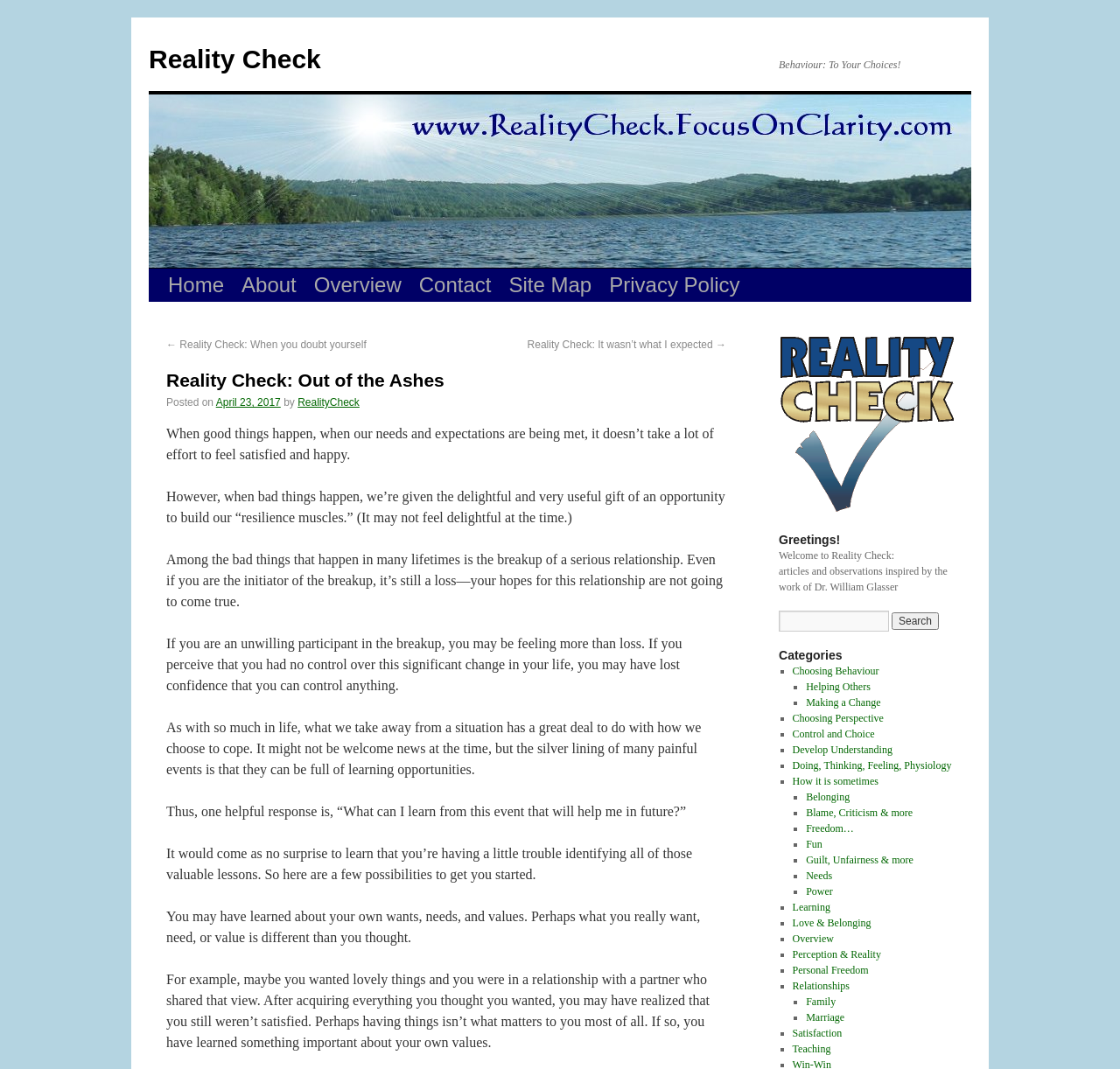Please specify the bounding box coordinates in the format (top-left x, top-left y, bottom-right x, bottom-right y), with values ranging from 0 to 1. Identify the bounding box for the UI component described as follows: Love & Belonging

[0.707, 0.858, 0.778, 0.869]